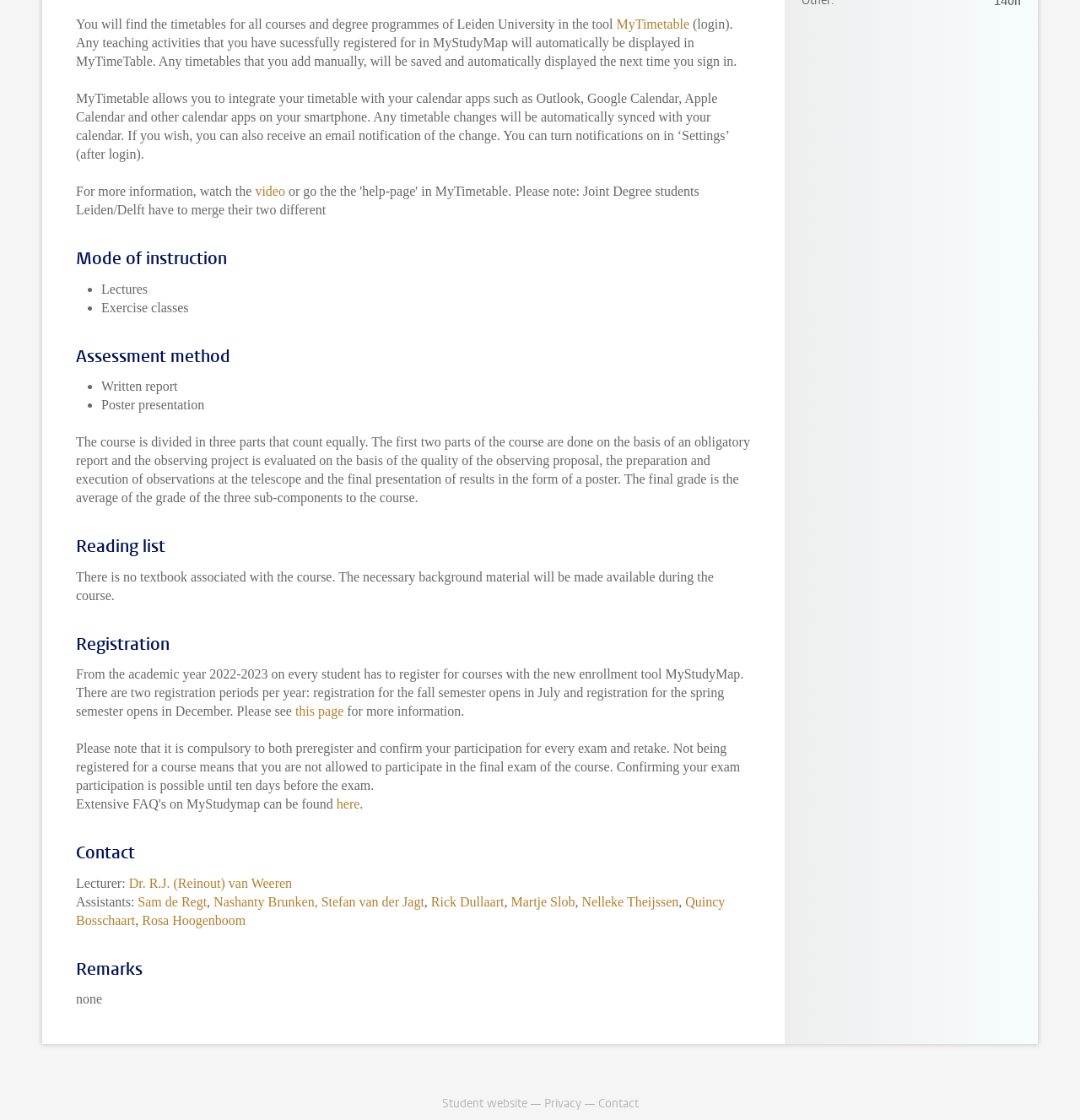Locate the bounding box coordinates of the element's region that should be clicked to carry out the following instruction: "Click on Dr. R.J. (Reinout) van Weeren". The coordinates need to be four float numbers between 0 and 1, i.e., [left, top, right, bottom].

[0.119, 0.782, 0.27, 0.795]